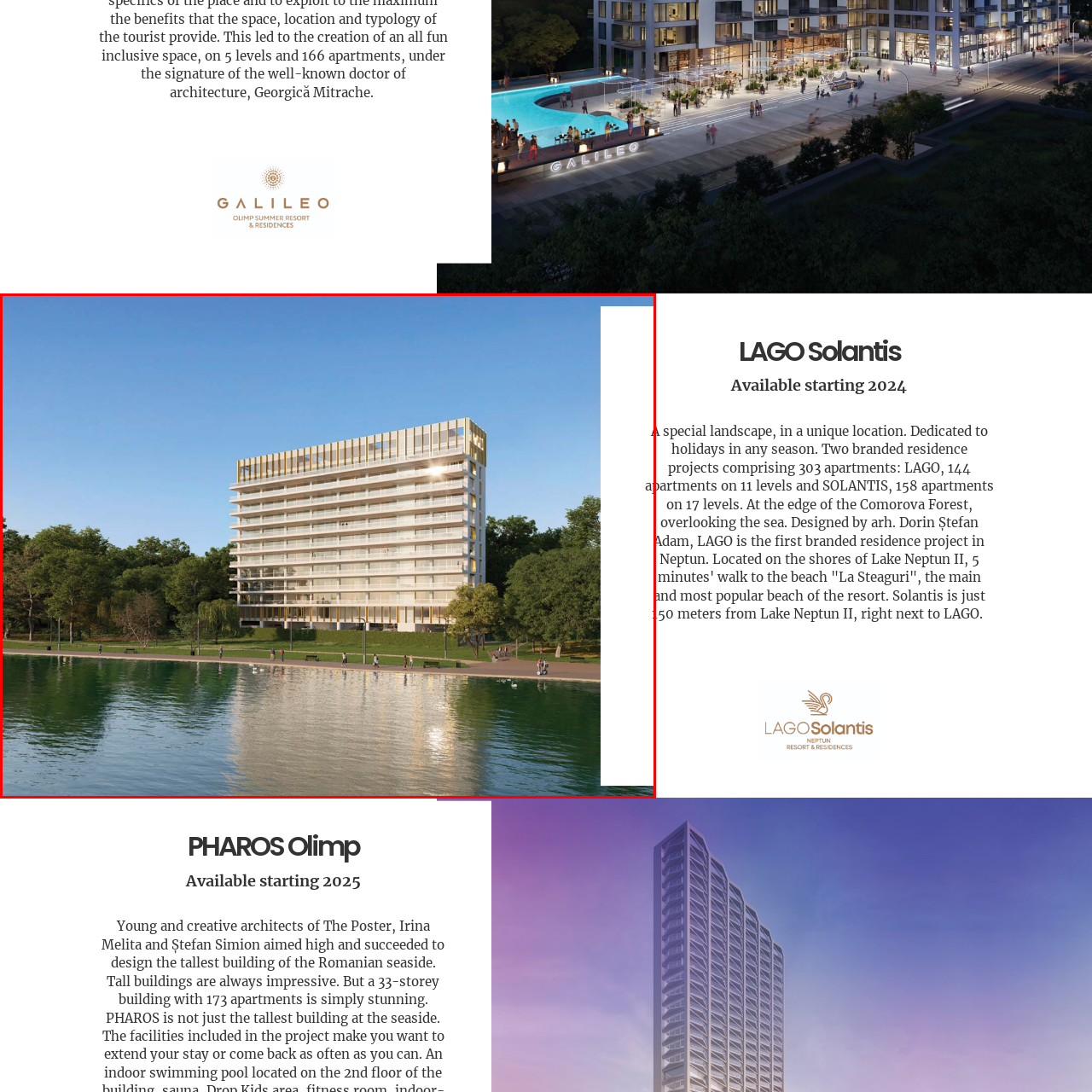Please review the image enclosed by the red bounding box and give a detailed answer to the following question, utilizing the information from the visual: What is the expected year of welcoming residents?

The caption states that the building is poised to welcome residents starting in 2024, which implies the expected year of welcoming residents.